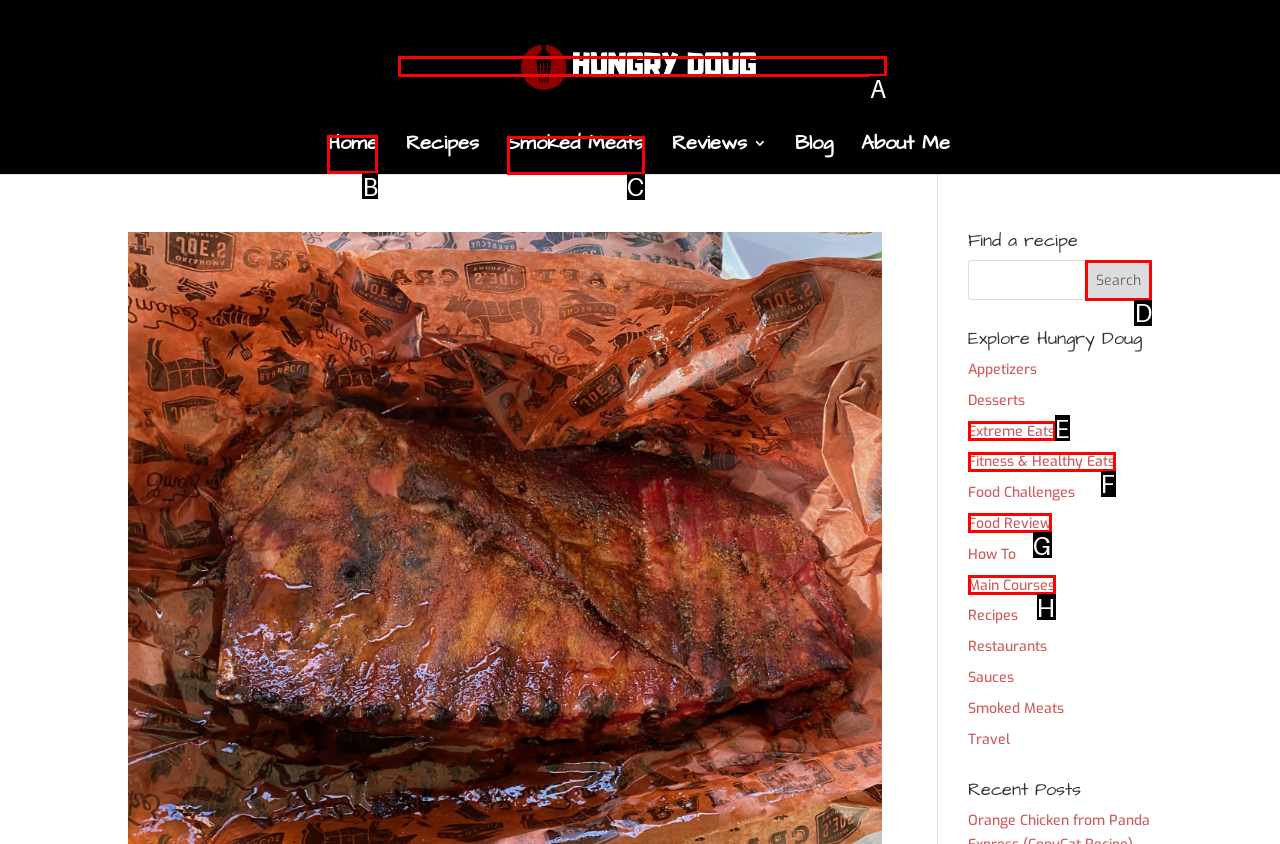Point out which UI element to click to complete this task: Visit the Home page
Answer with the letter corresponding to the right option from the available choices.

B